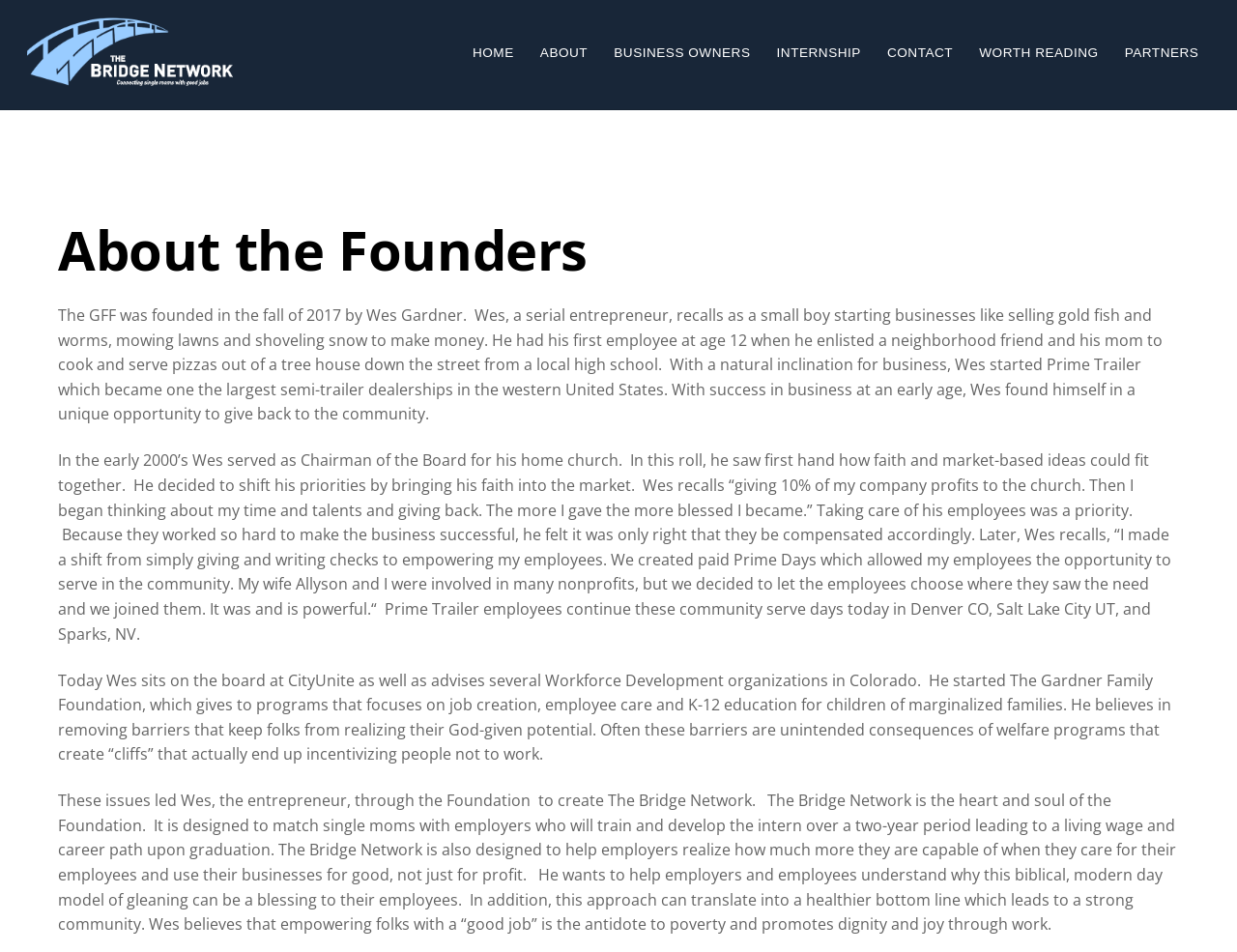Show the bounding box coordinates of the region that should be clicked to follow the instruction: "Visit the CONTACT page."

[0.708, 0.002, 0.779, 0.112]